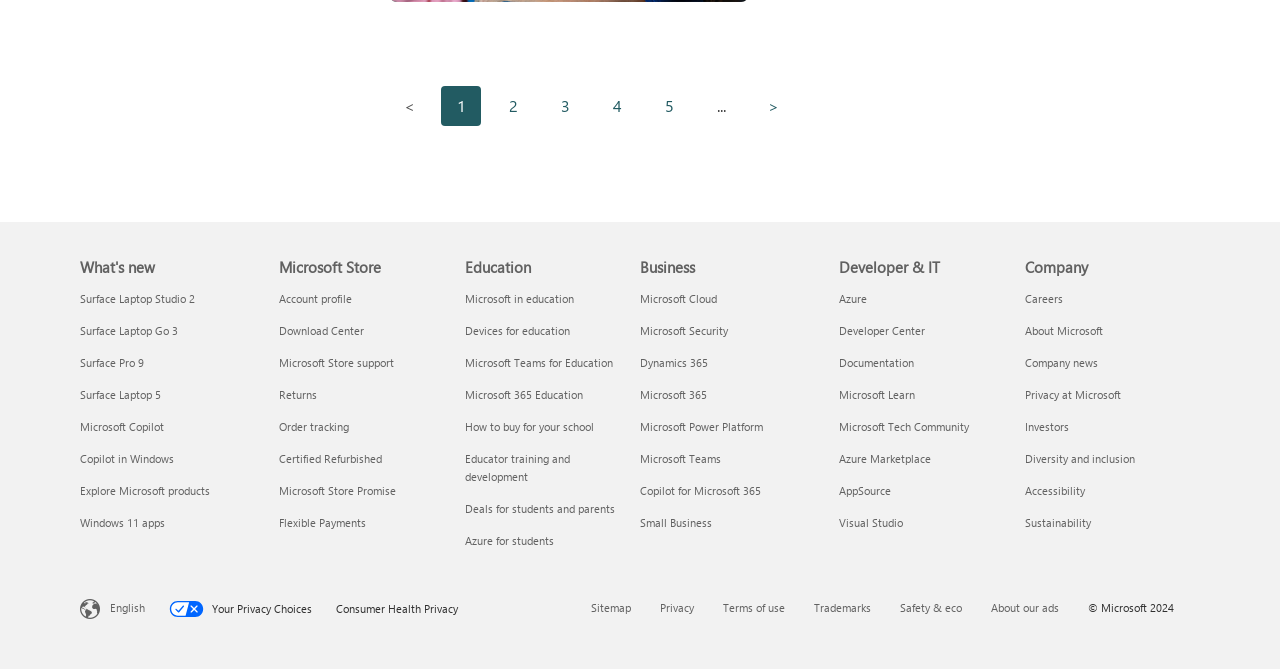Please identify the bounding box coordinates of the region to click in order to complete the given instruction: "Access Microsoft Store support". The coordinates should be four float numbers between 0 and 1, i.e., [left, top, right, bottom].

[0.218, 0.531, 0.308, 0.553]